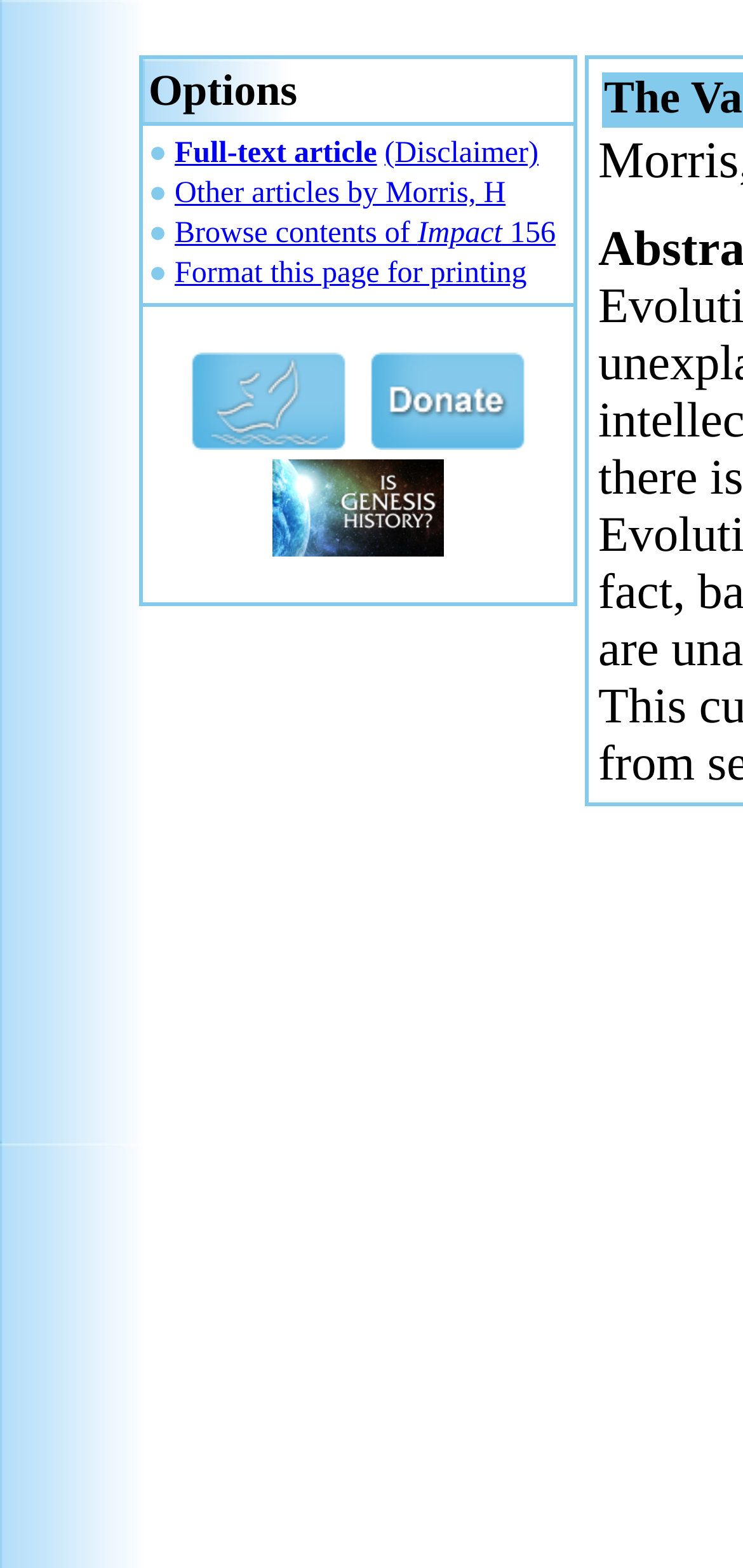What is the first option in the table?
Using the image, respond with a single word or phrase.

Options